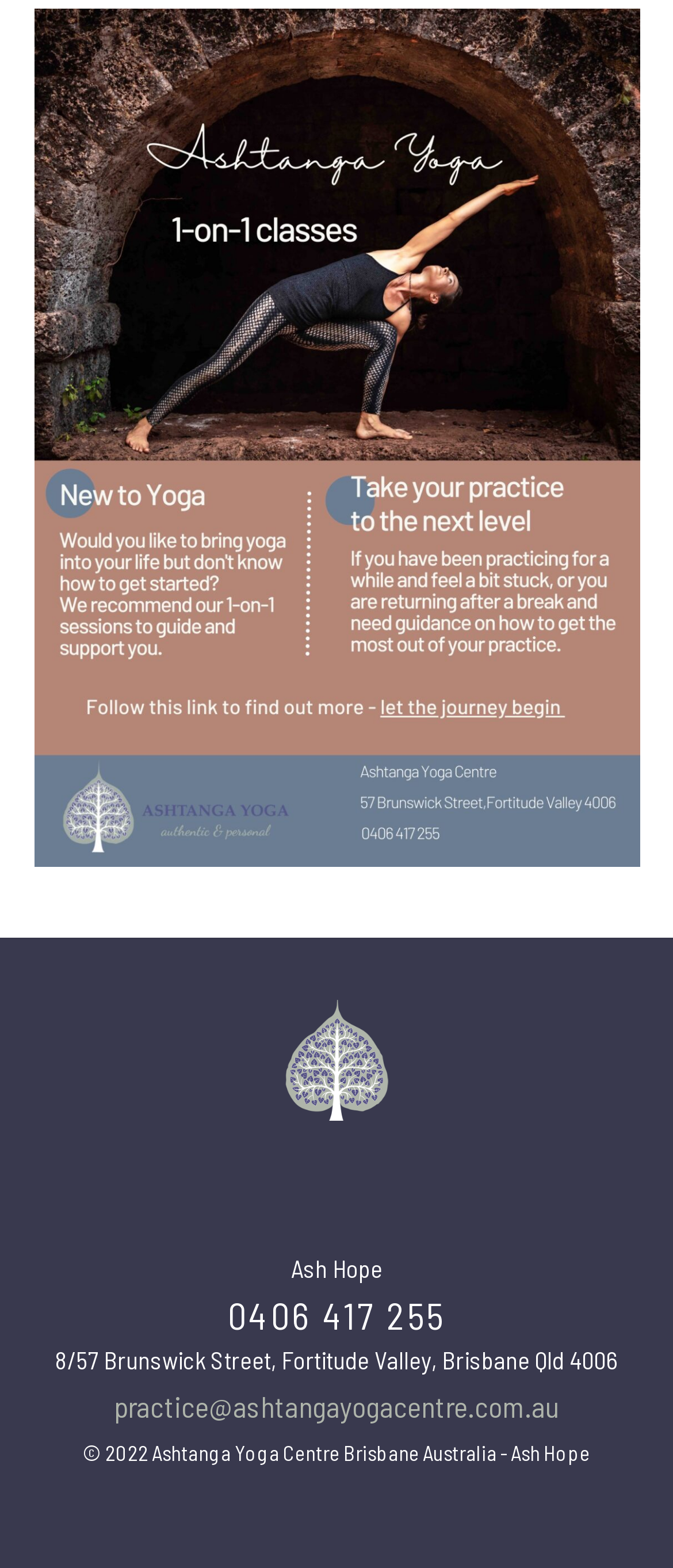Extract the bounding box coordinates for the HTML element that matches this description: "title="Ashtanga Yoga"". The coordinates should be four float numbers between 0 and 1, i.e., [left, top, right, bottom].

[0.41, 0.696, 0.59, 0.718]